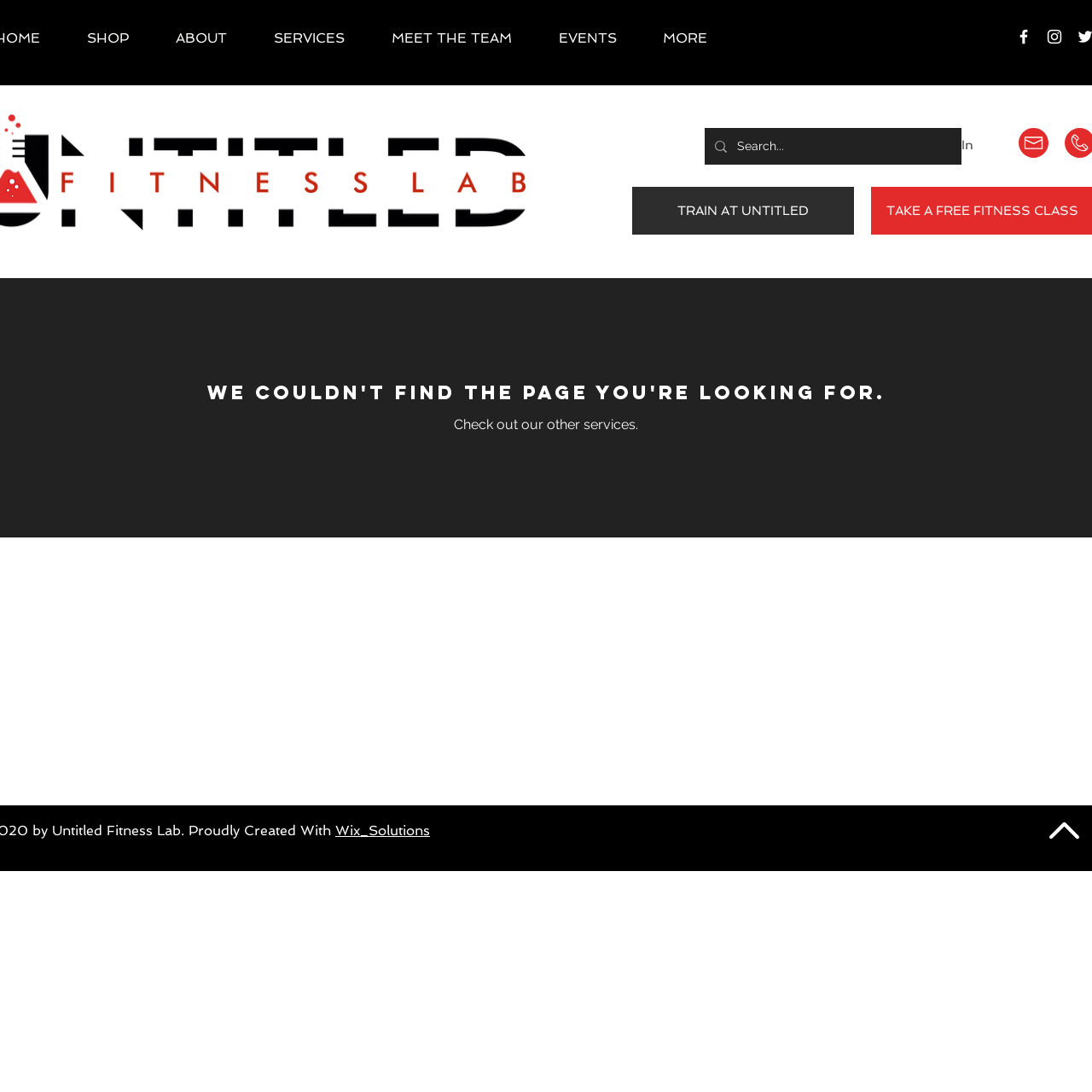Based on the provided description, "aria-label="Search..." name="q" placeholder="Search..."", find the bounding box of the corresponding UI element in the screenshot.

[0.675, 0.117, 0.848, 0.151]